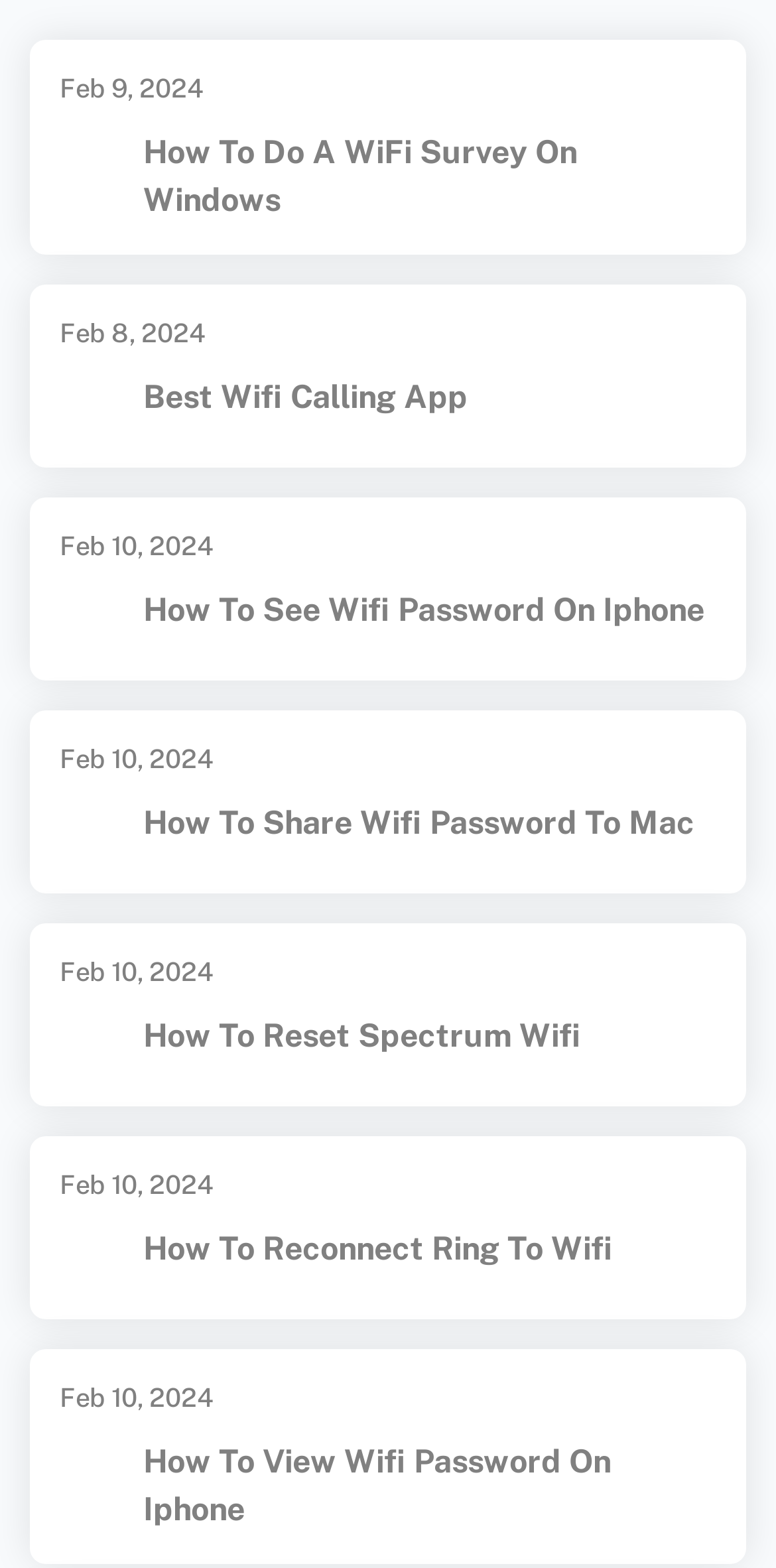Answer the question briefly using a single word or phrase: 
How many times does the date 'Feb 10, 2024' appear?

3